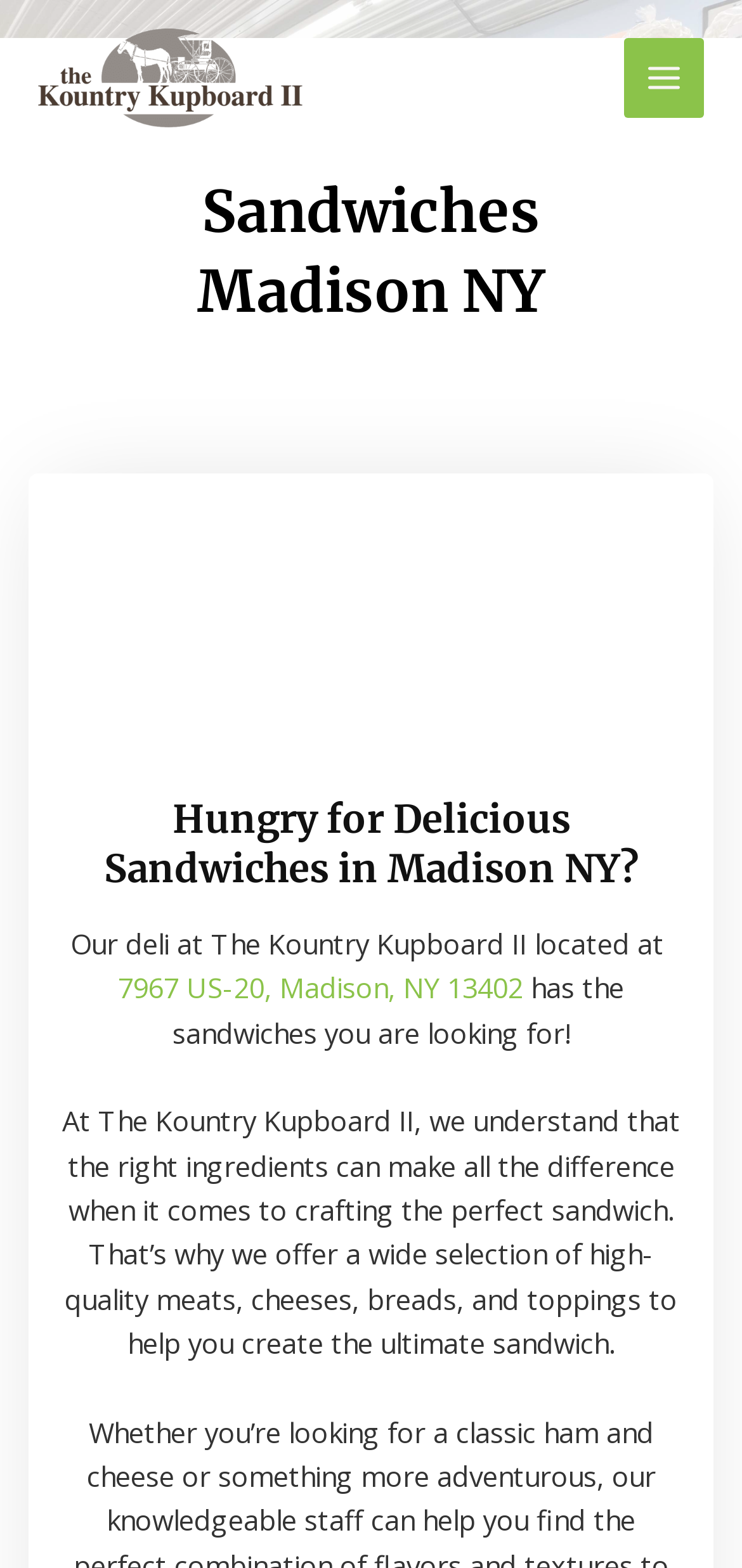Please extract the title of the webpage.

Sandwiches Madison NY